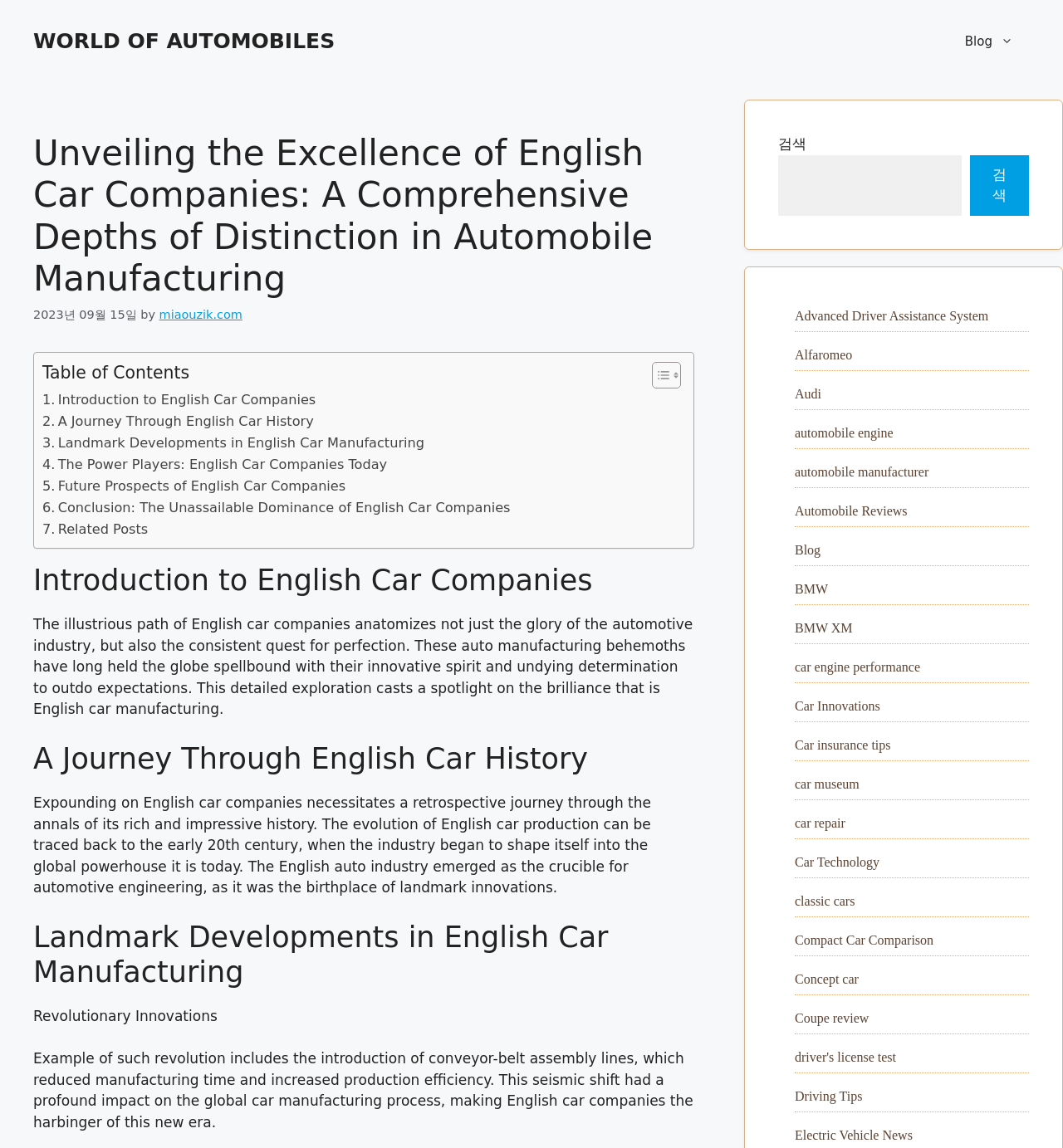Please identify the bounding box coordinates of the element that needs to be clicked to execute the following command: "Toggle the table of contents". Provide the bounding box using four float numbers between 0 and 1, formatted as [left, top, right, bottom].

[0.602, 0.315, 0.637, 0.339]